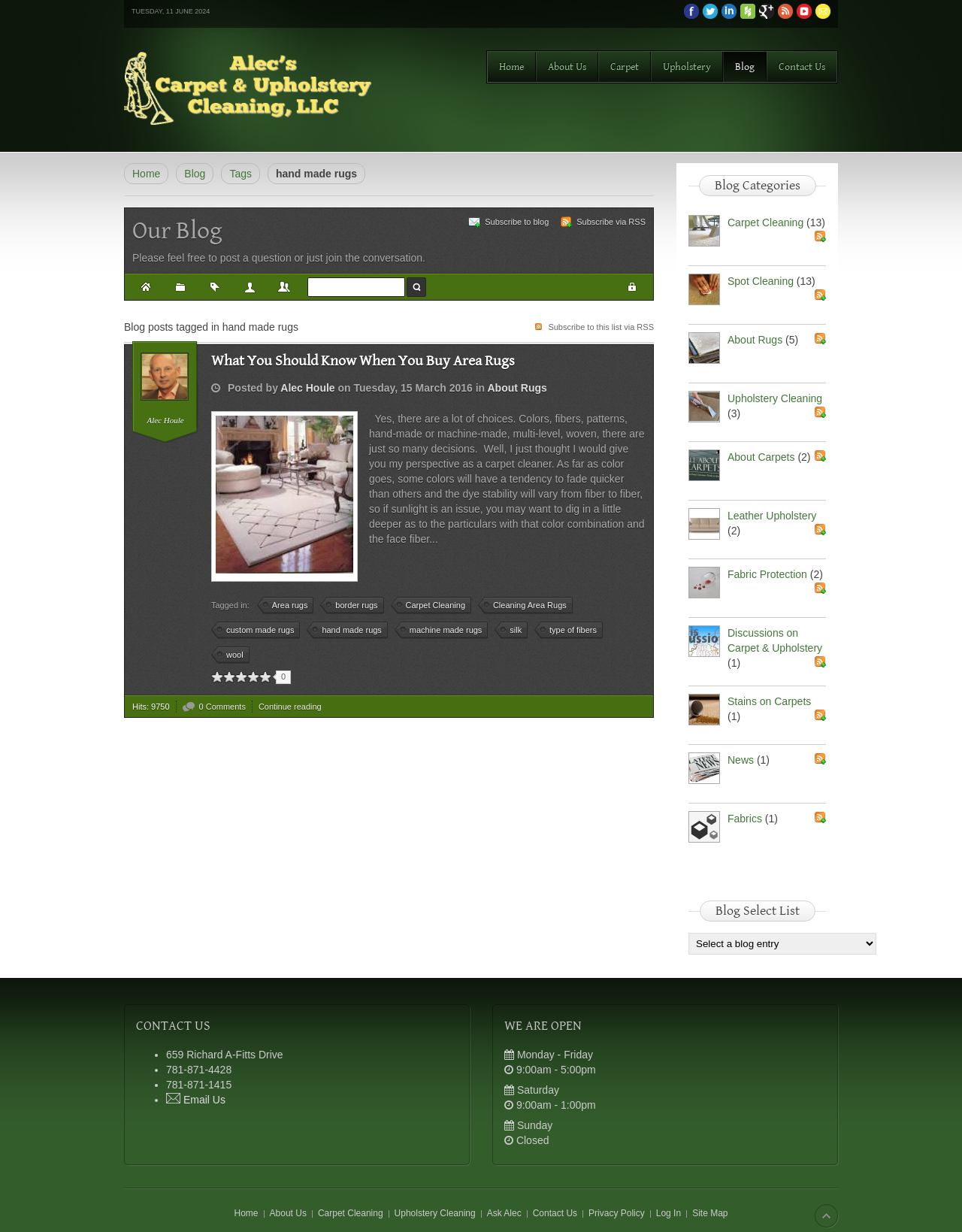Provide a short, one-word or phrase answer to the question below:
What is the author of the blog post?

Alec Houle